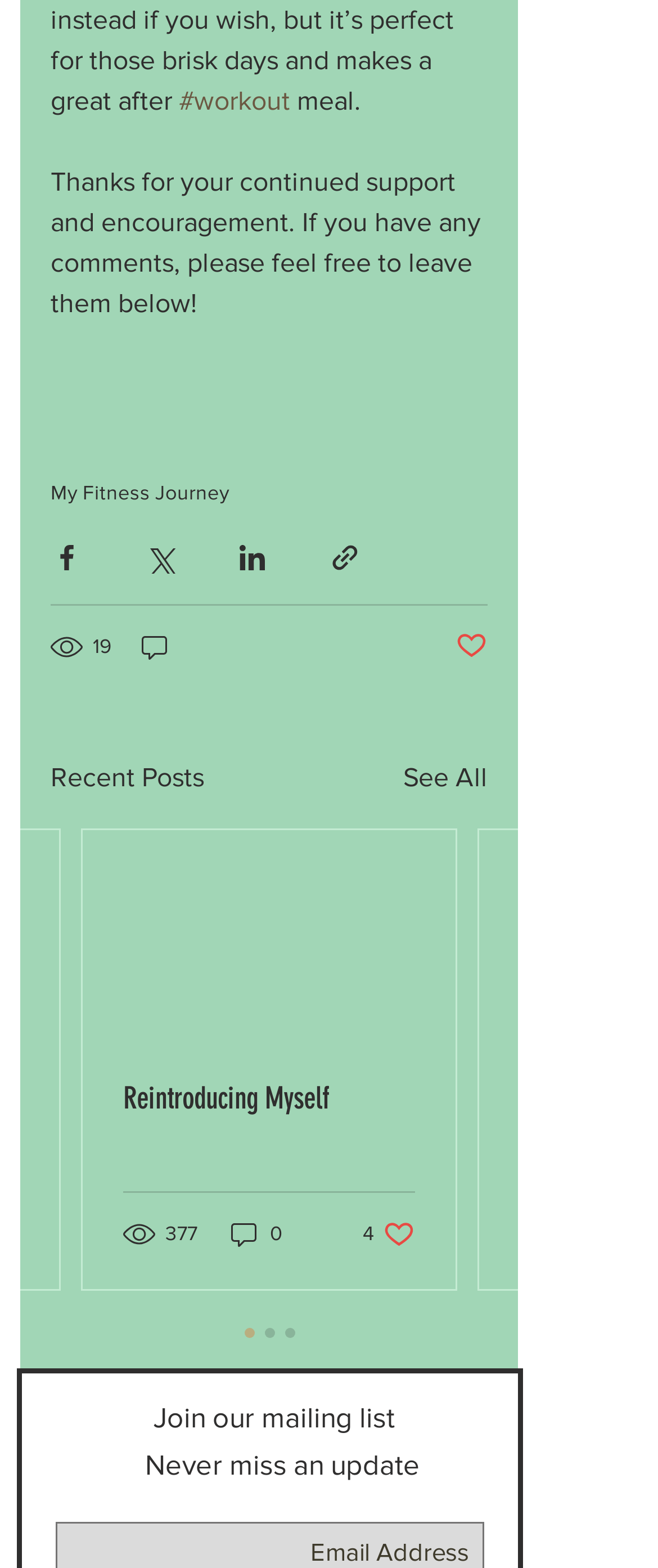Using the webpage screenshot and the element description parent_node: January Health Journey Encouragement, determine the bounding box coordinates. Specify the coordinates in the format (top-left x, top-left y, bottom-right x, bottom-right y) with values ranging from 0 to 1.

[0.126, 0.529, 0.692, 0.663]